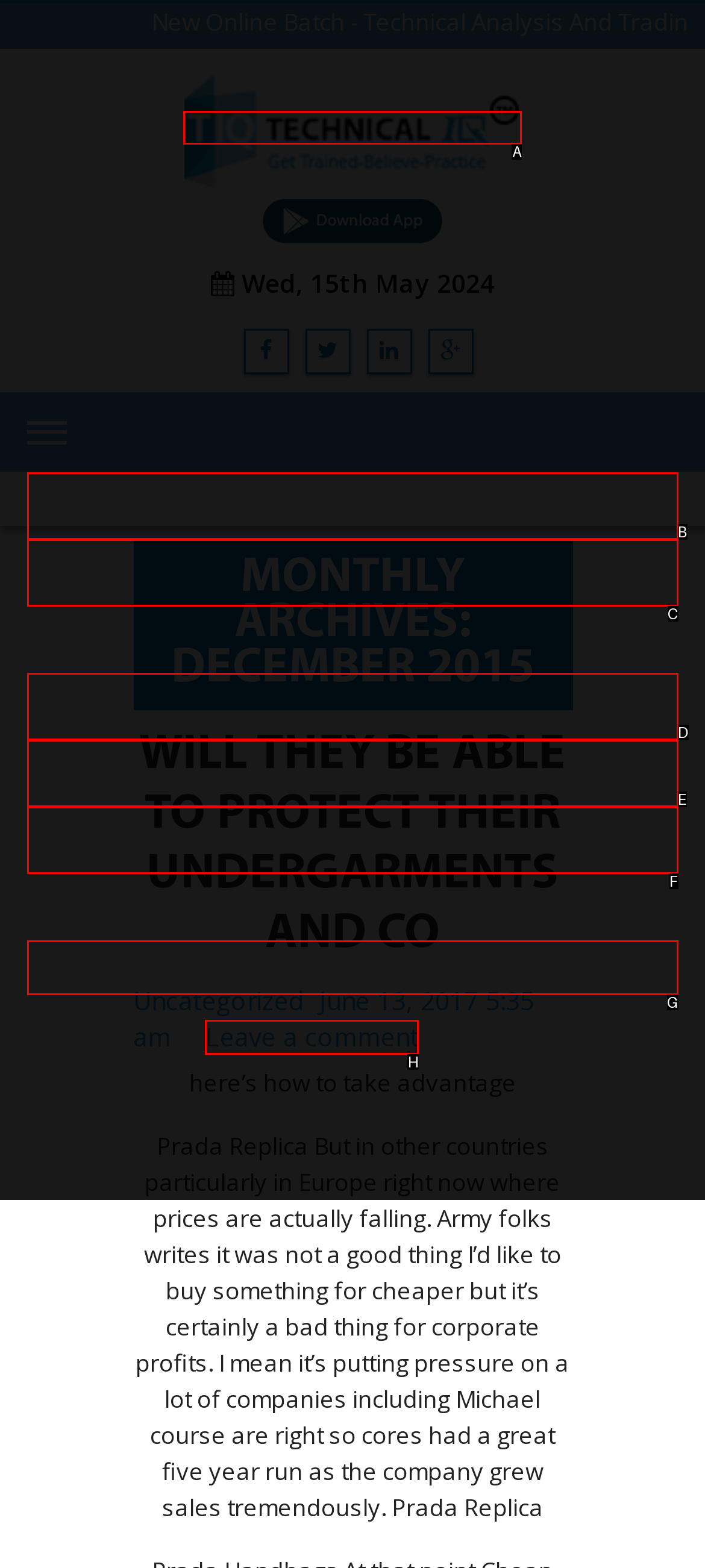Choose the letter of the option that needs to be clicked to perform the task: Click on Technical Iq. Answer with the letter.

A